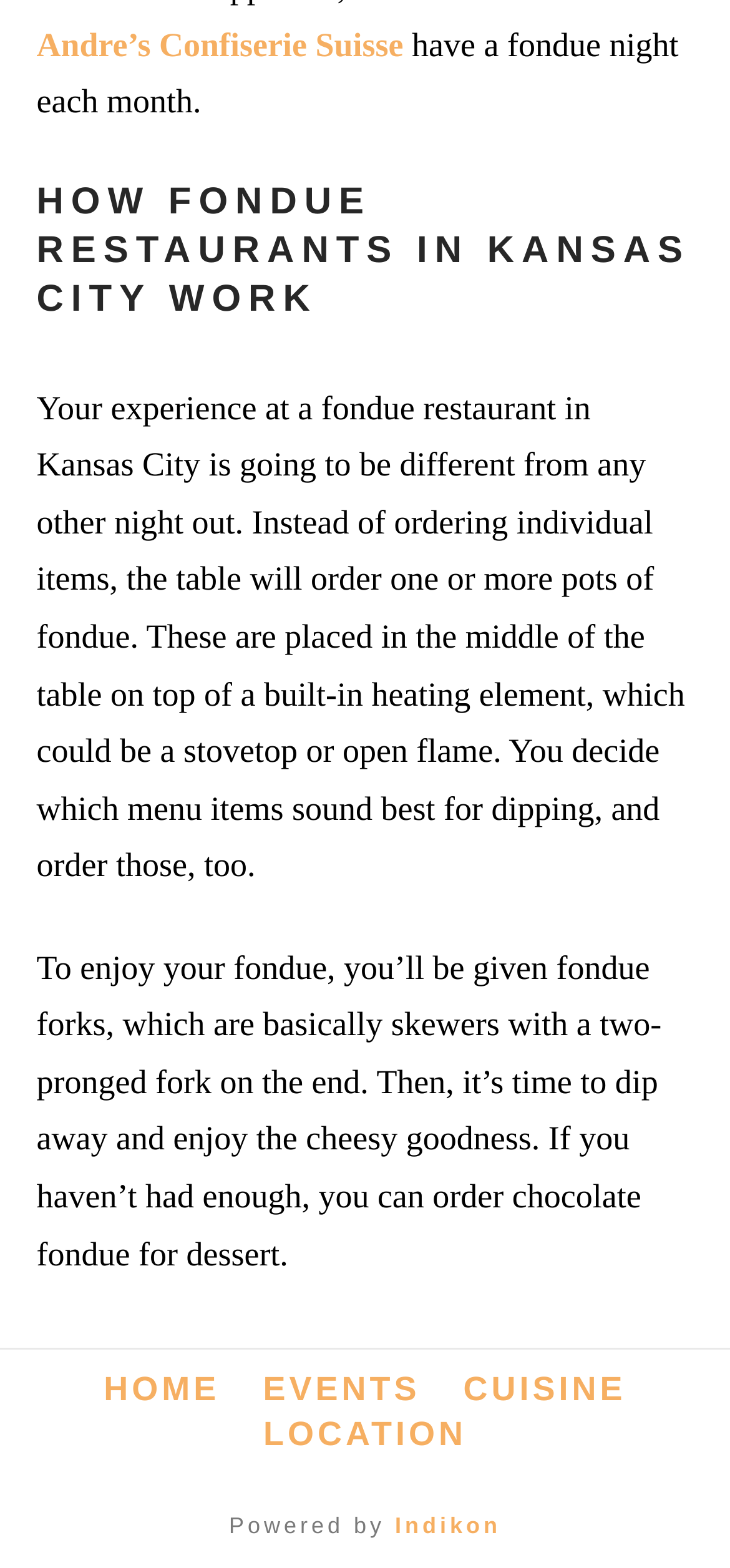How do you enjoy fondue?
Please provide a single word or phrase in response based on the screenshot.

Dip with fondue forks